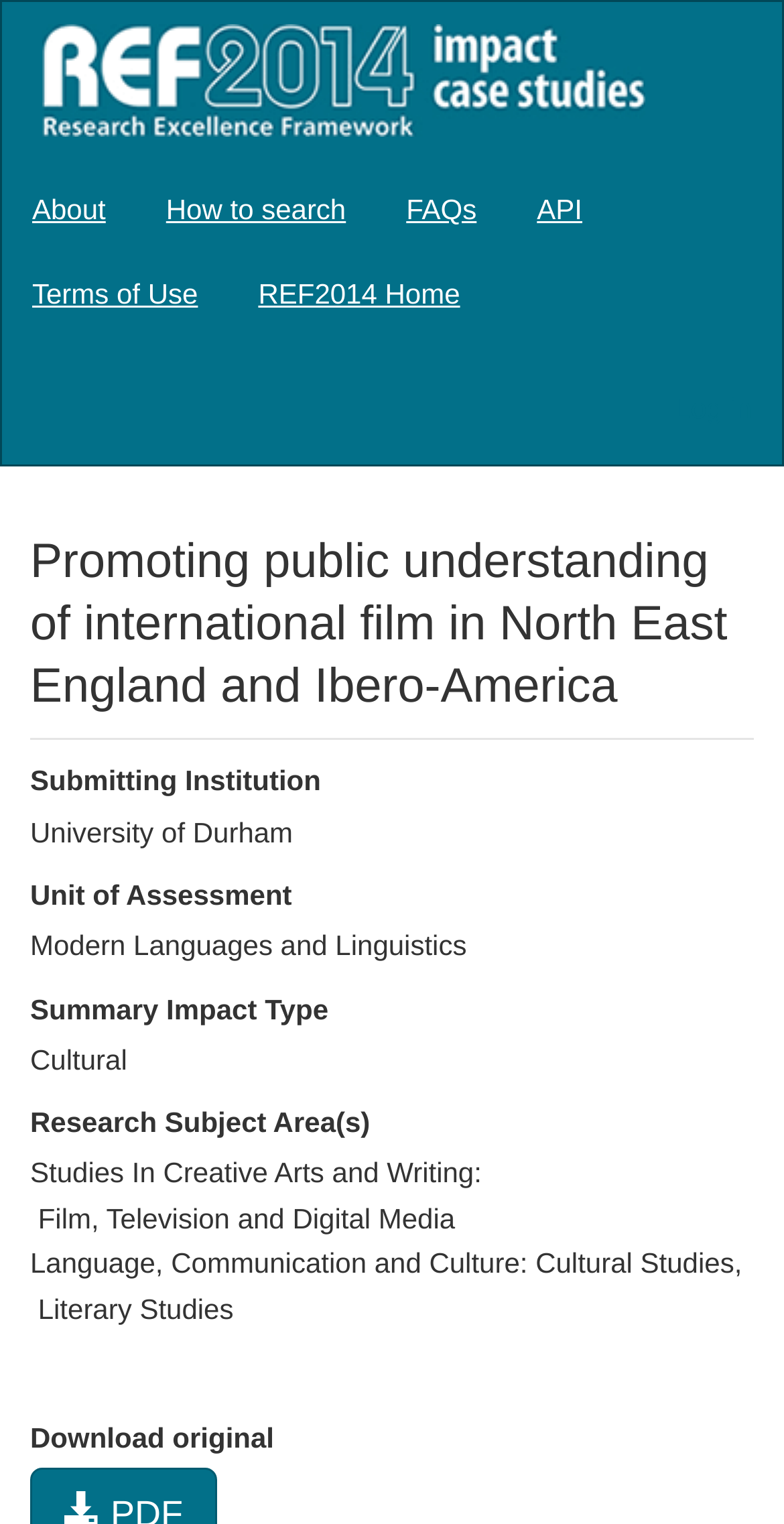Answer the question briefly using a single word or phrase: 
What is the unit of assessment?

Modern Languages and Linguistics